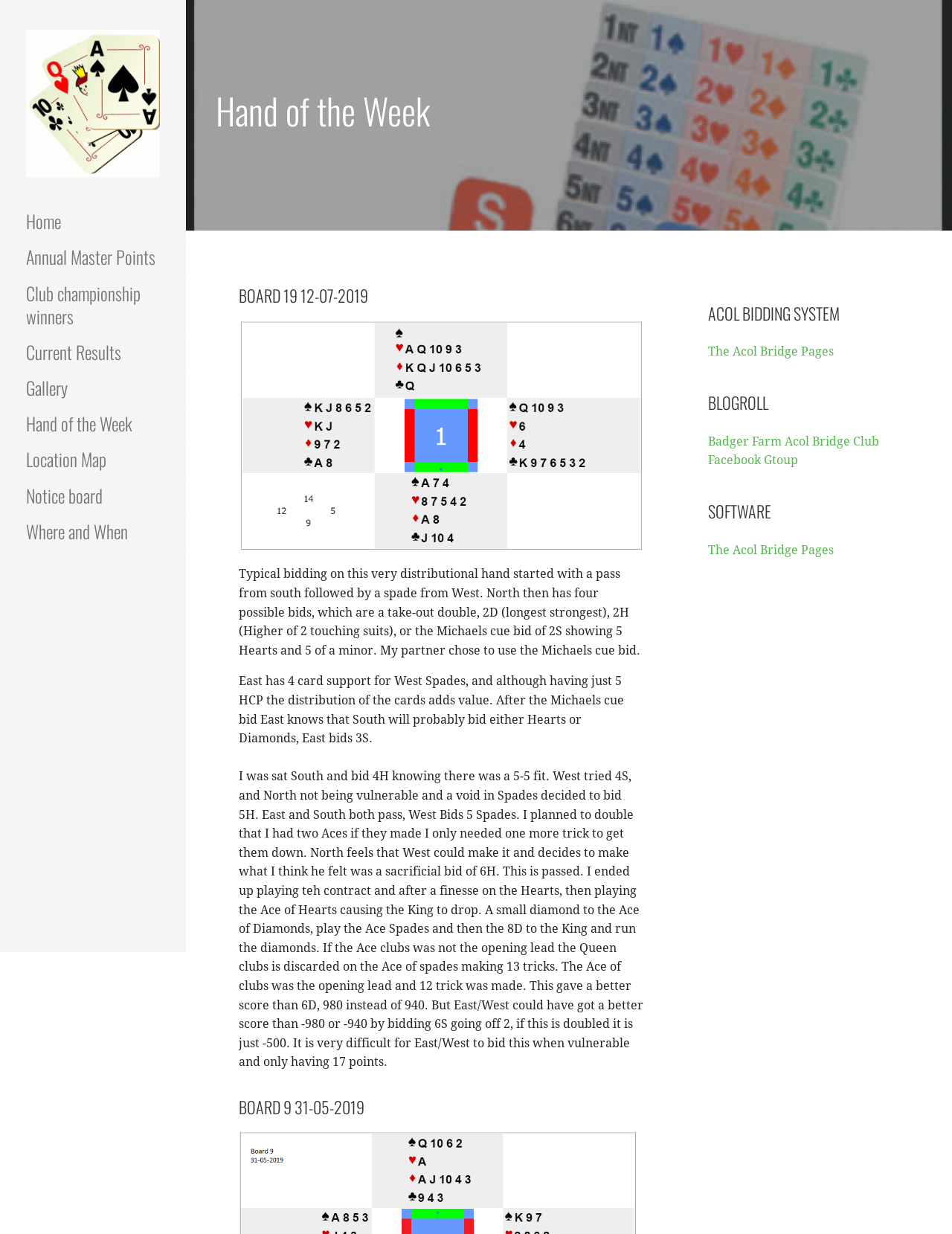Please find the bounding box coordinates for the clickable element needed to perform this instruction: "Read 'Hand of the Week'".

[0.227, 0.072, 0.969, 0.107]